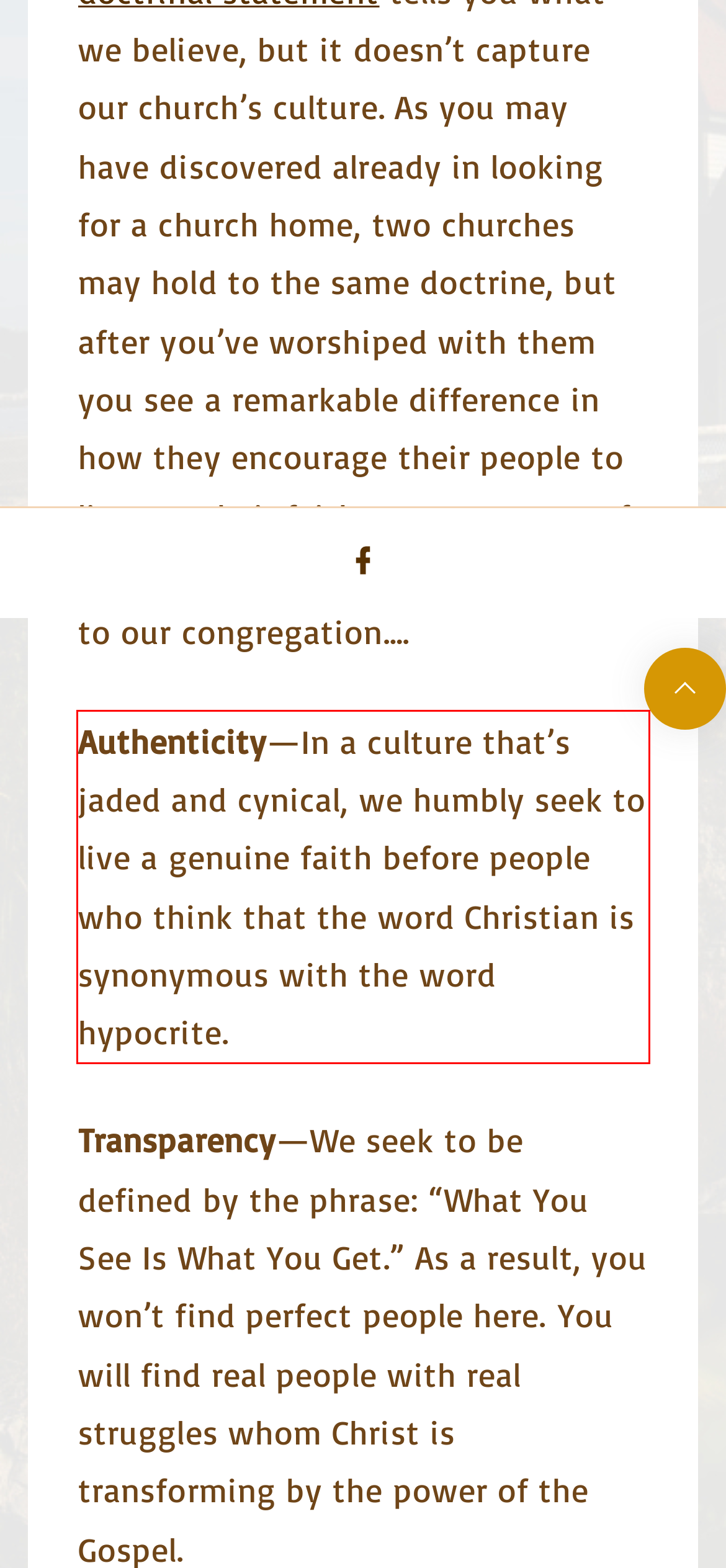Please examine the webpage screenshot and extract the text within the red bounding box using OCR.

Authenticity—In a culture that’s jaded and cynical, we humbly seek to live a genuine faith before people who think that the word Christian is synonymous with the word hypocrite.